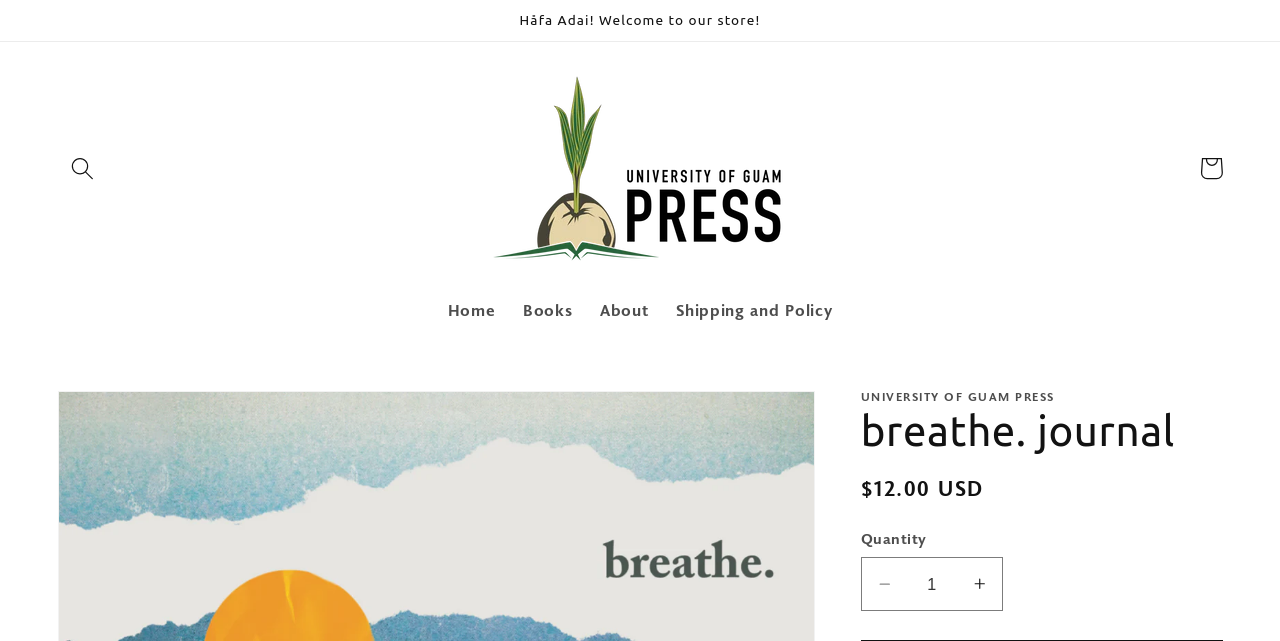Give the bounding box coordinates for the element described as: "Shipping and Policy".

[0.517, 0.448, 0.661, 0.523]